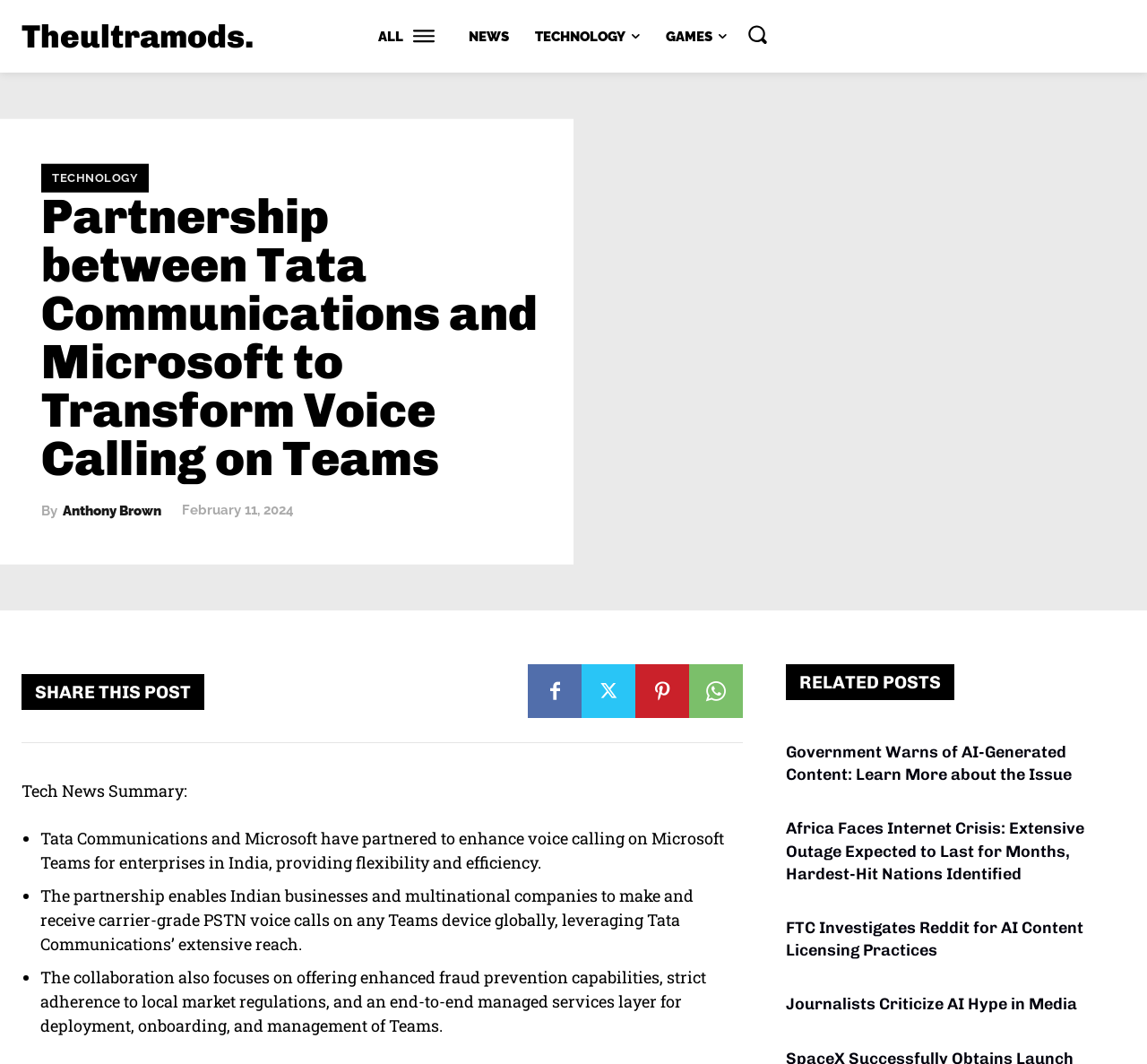Provide a one-word or short-phrase response to the question:
What is the section below the main article about?

RELATED POSTS